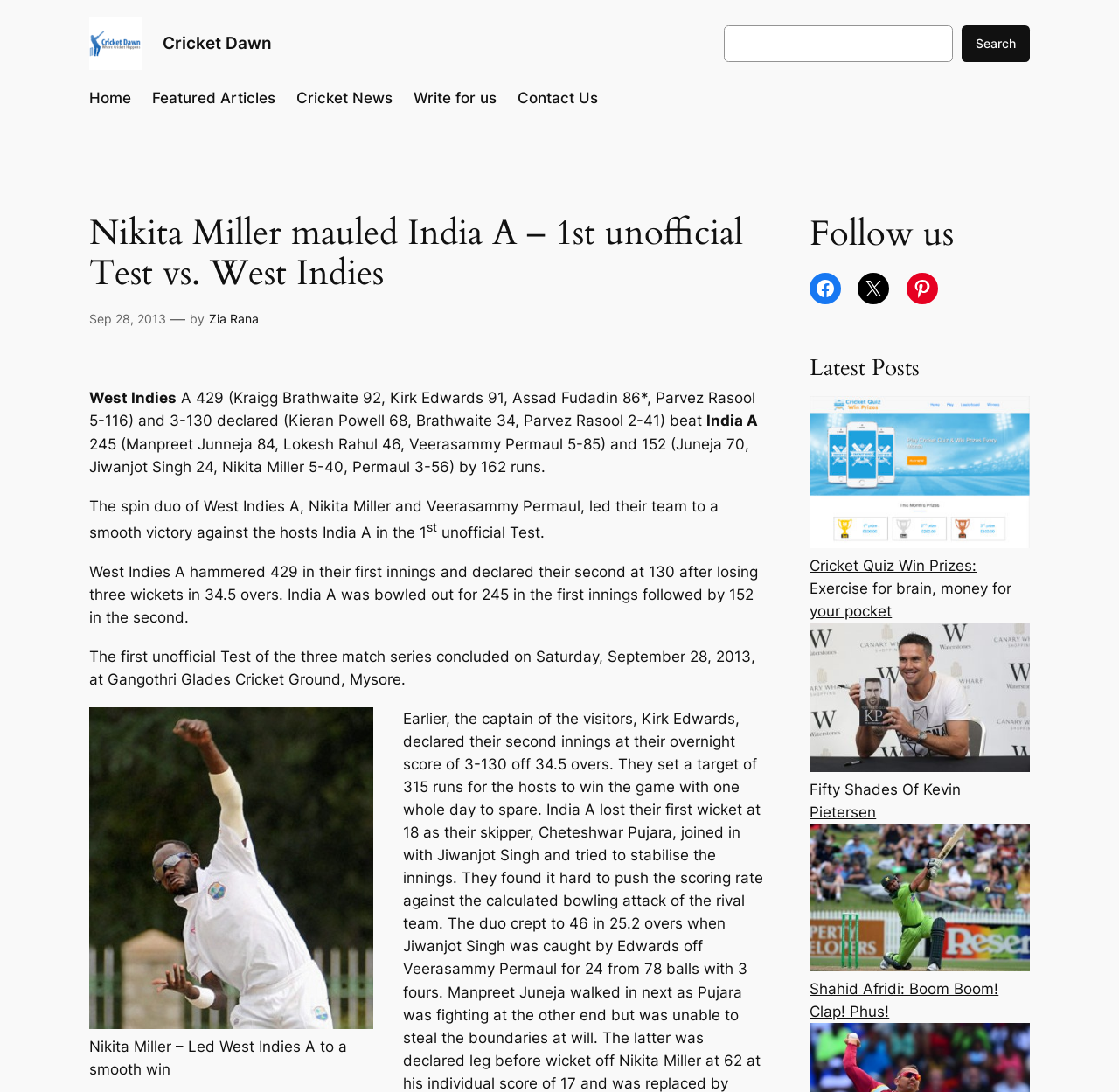Identify and extract the main heading from the webpage.

Nikita Miller mauled India A – 1st unofficial Test vs. West Indies